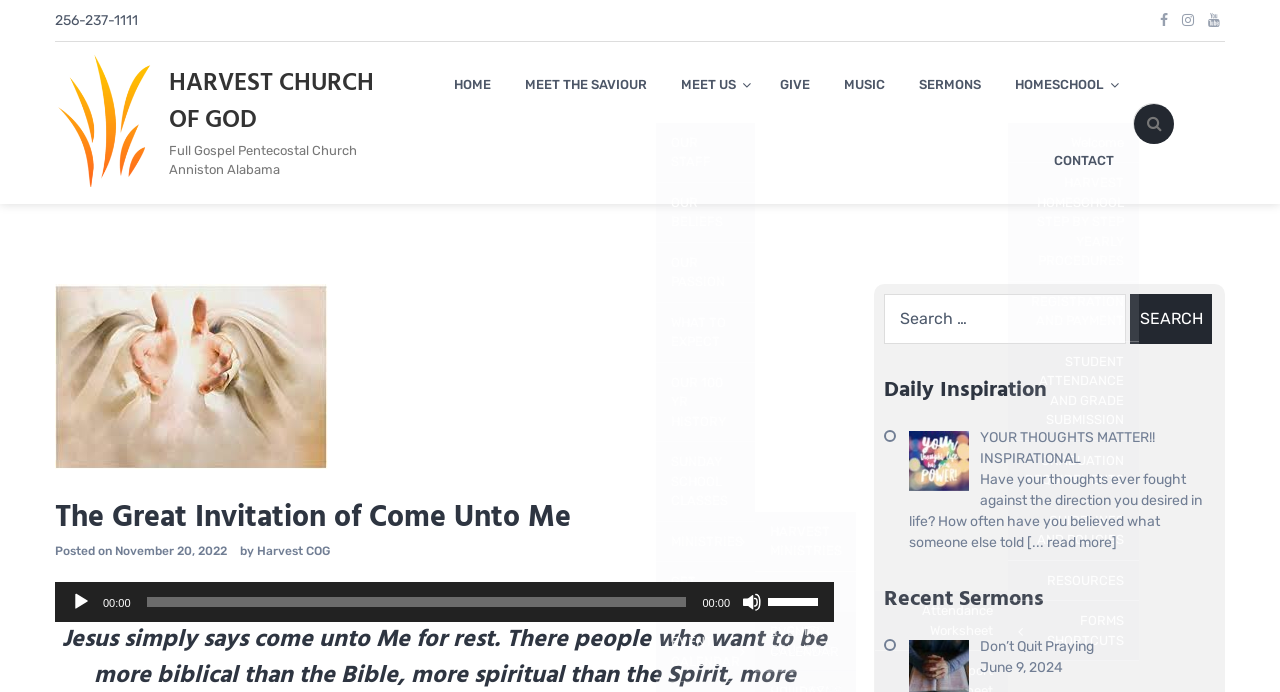What is the topic of the 'Daily Inspiration' section?
Please answer the question with as much detail as possible using the screenshot.

The topic of the 'Daily Inspiration' section can be inferred from its label. It is likely that this section provides daily inspirational messages or quotes to visitors of the website.